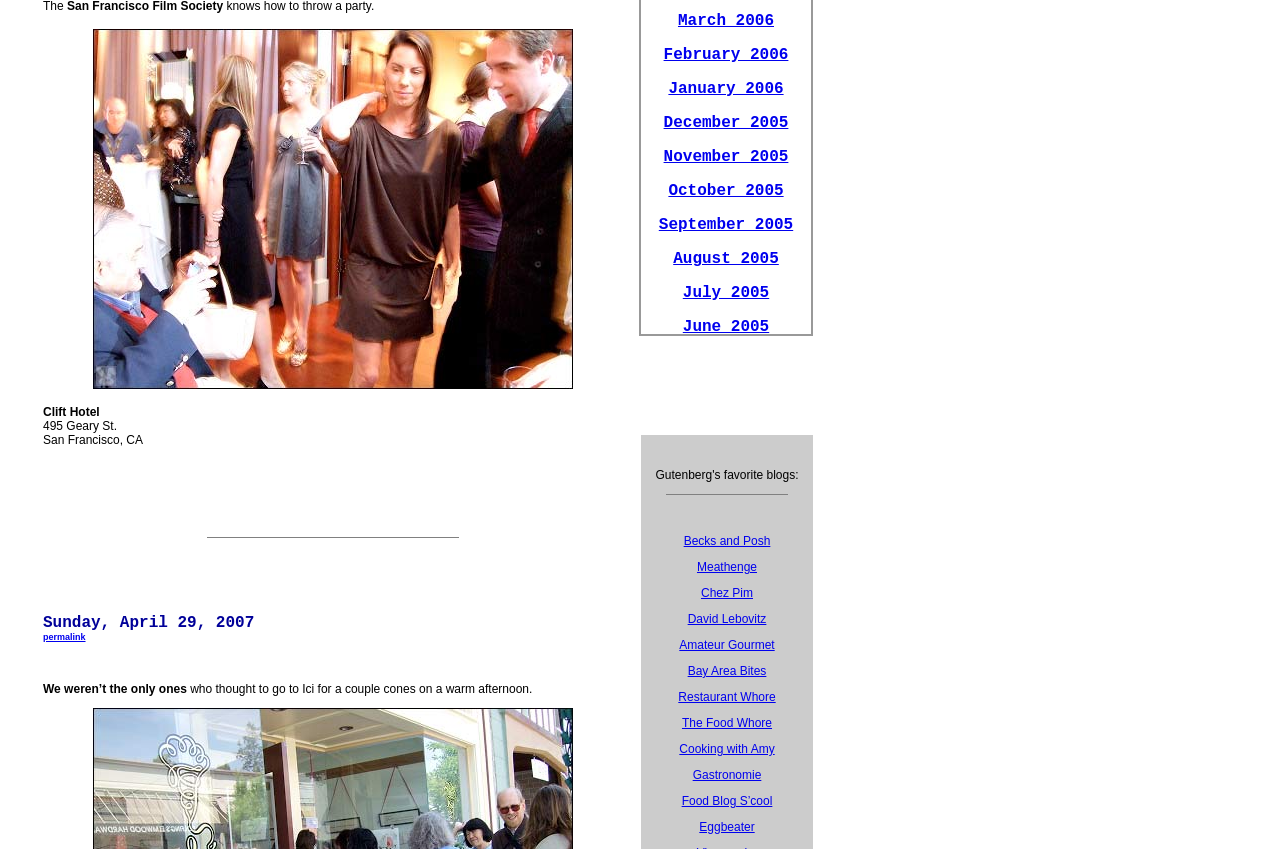Use a single word or phrase to answer this question: 
What is the earliest month listed?

March 2006